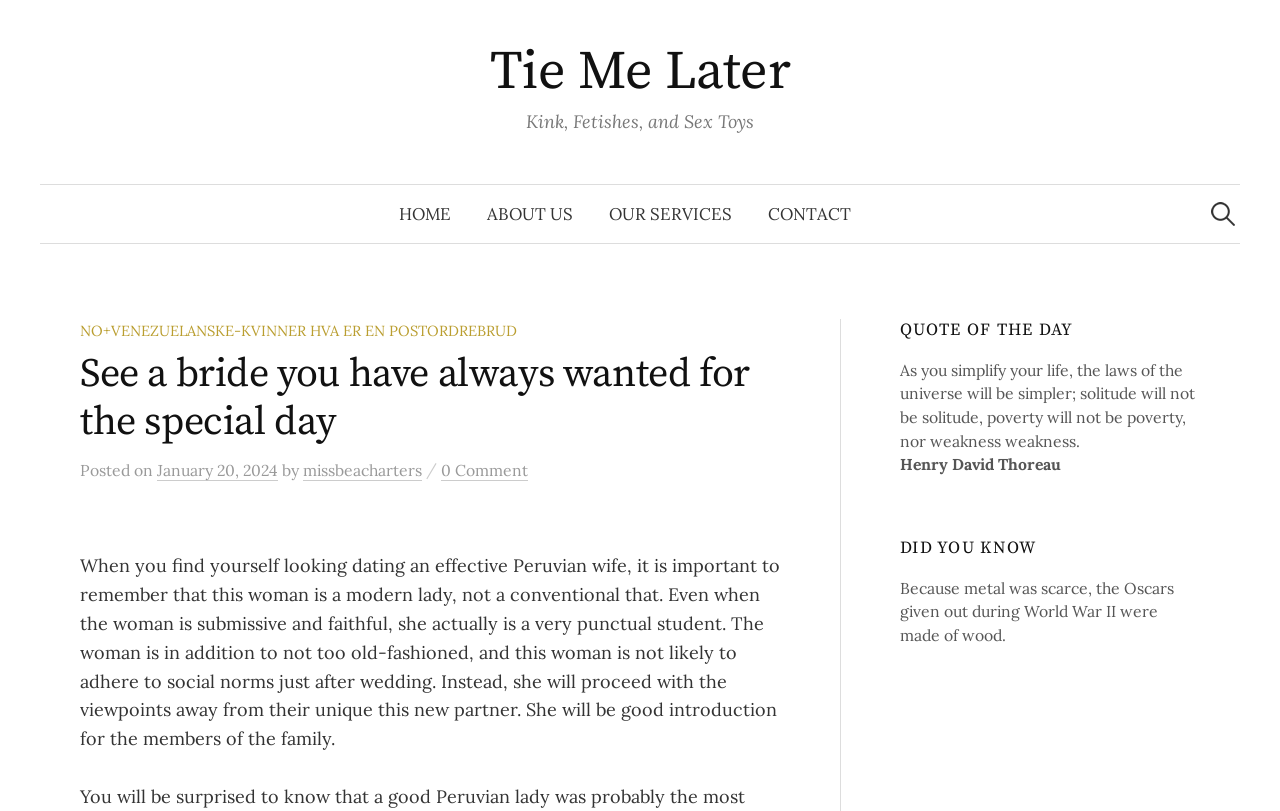How many links are in the top navigation bar?
Look at the image and answer the question using a single word or phrase.

4